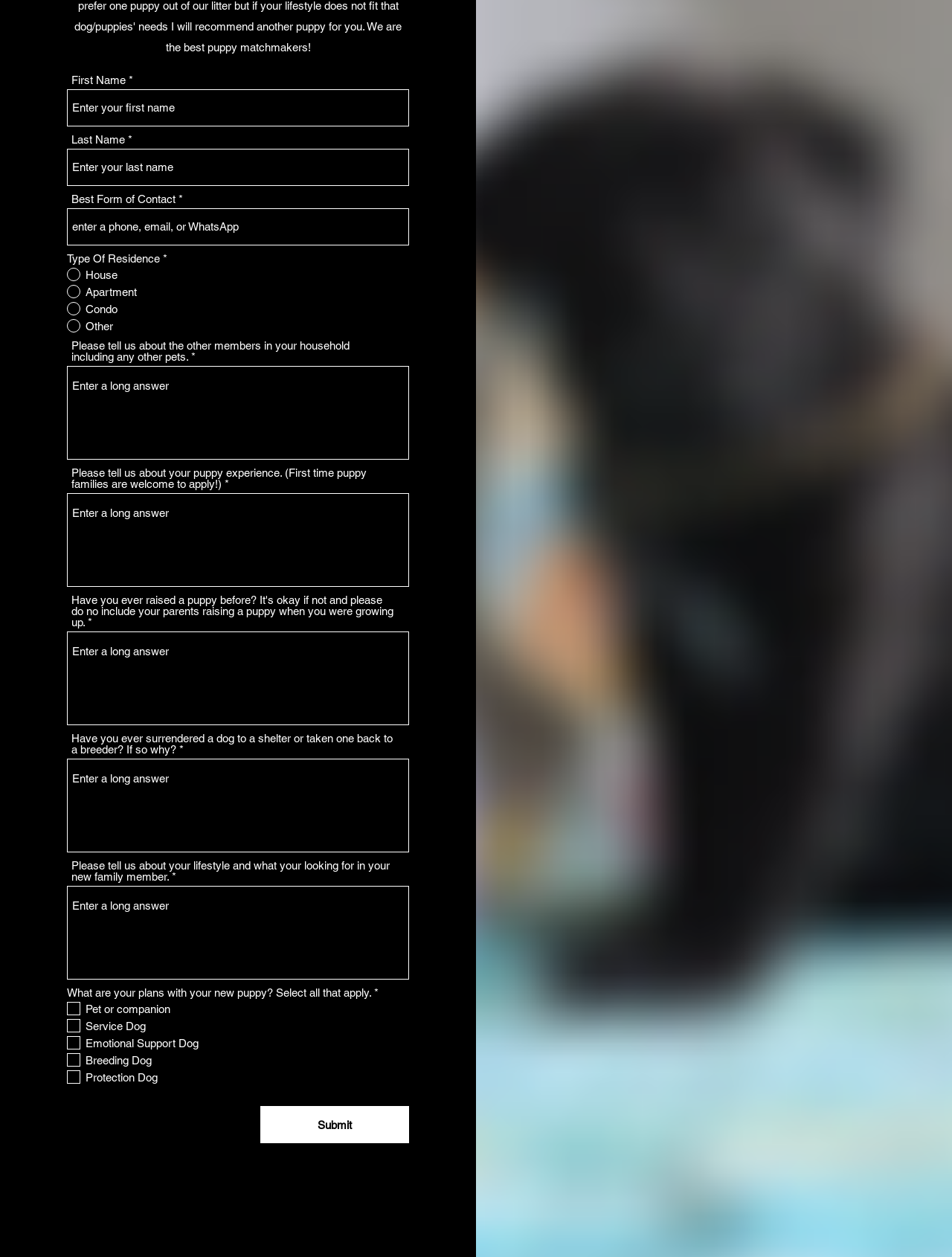How many checkboxes are in the 'What are your plans with your new puppy?' section?
Please provide a comprehensive answer based on the details in the screenshot.

There are 5 checkboxes in the 'What are your plans with your new puppy?' section, which are 'Pet or companion', 'Service Dog', 'Emotional Support Dog', 'Breeding Dog', and 'Protection Dog', as indicated by the checkbox options.